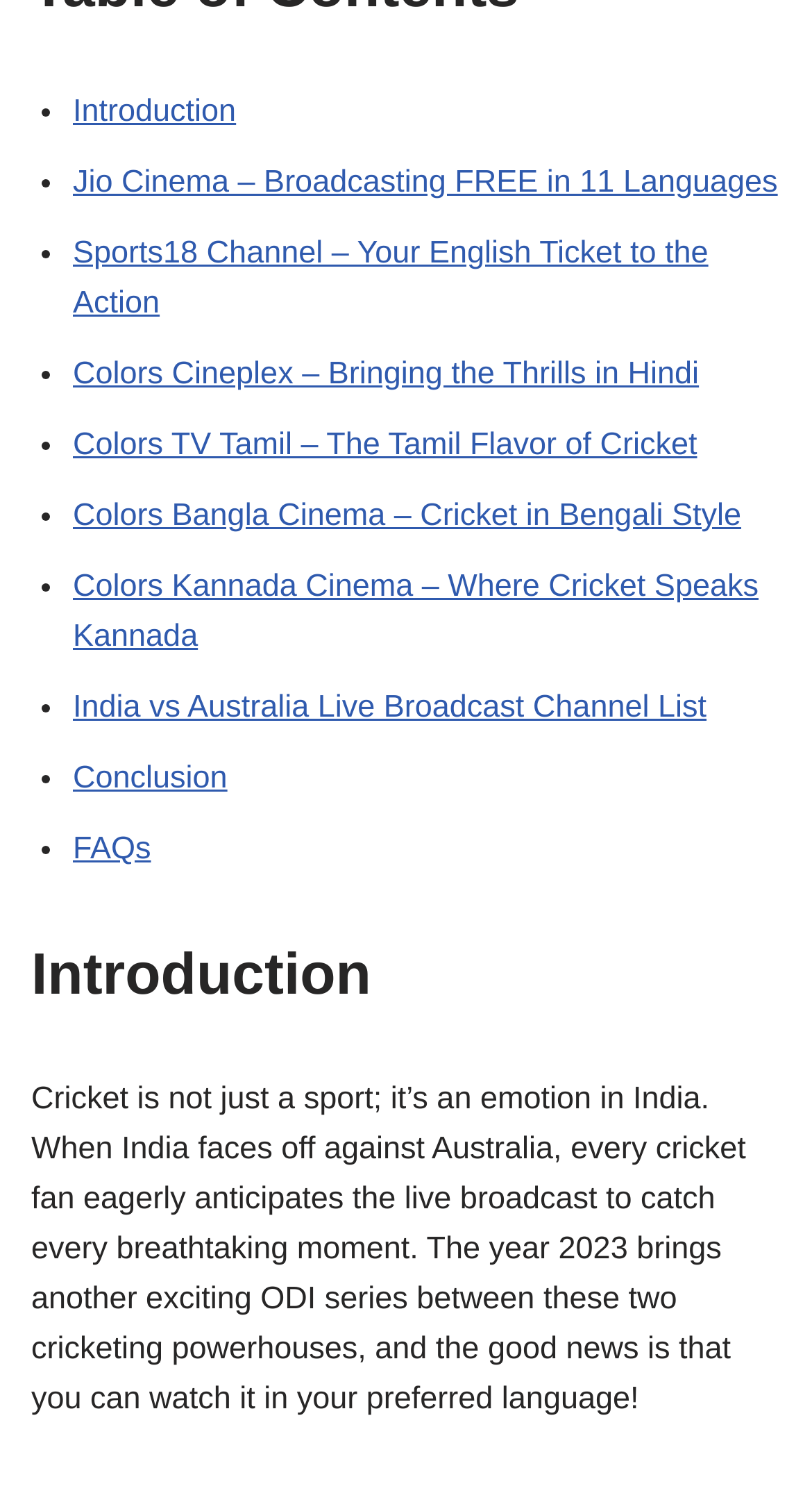Please identify the bounding box coordinates of the area I need to click to accomplish the following instruction: "Click on Introduction".

[0.09, 0.063, 0.291, 0.086]